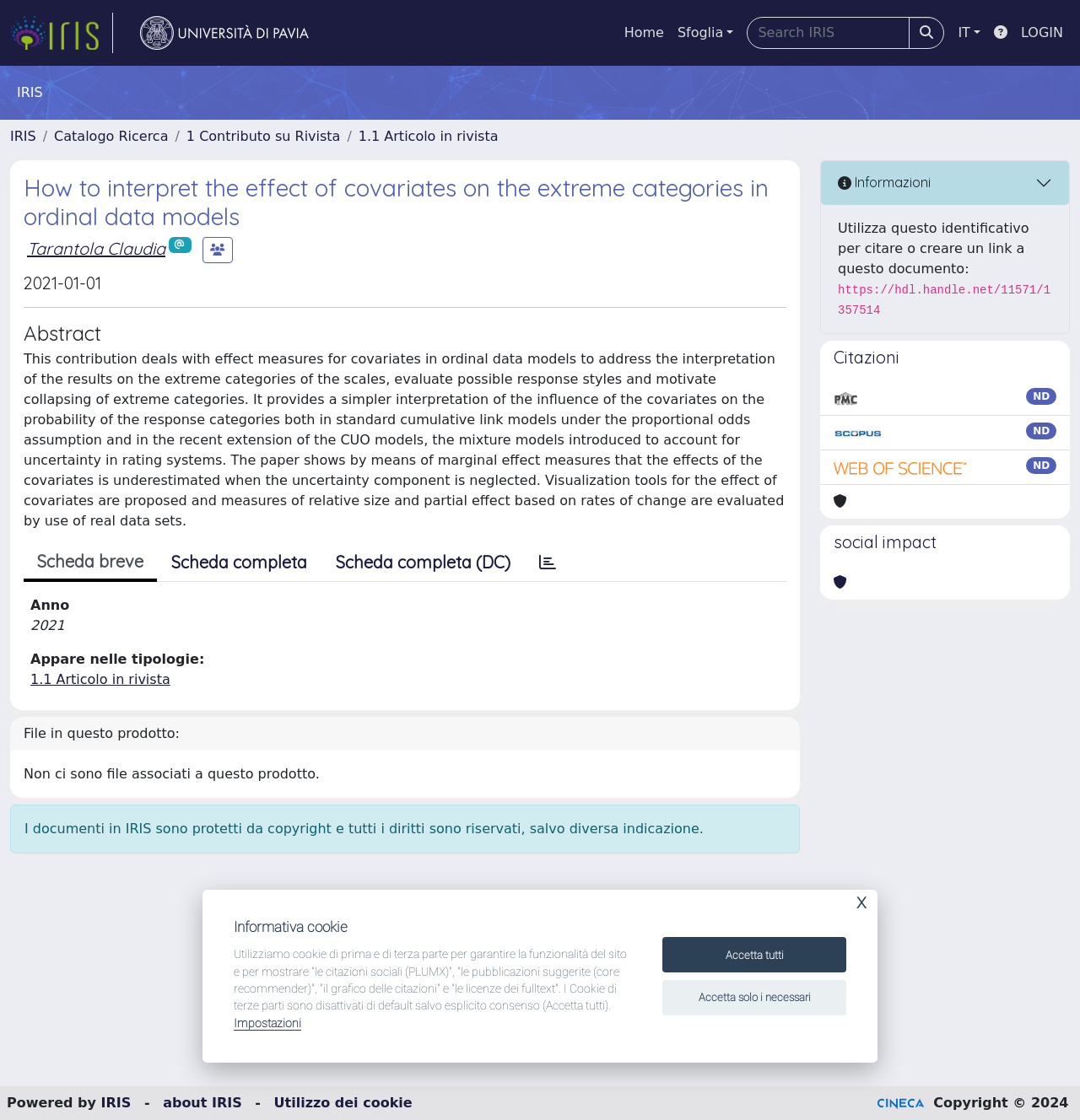Please find the bounding box coordinates of the element's region to be clicked to carry out this instruction: "search IRIS".

[0.685, 0.009, 0.881, 0.05]